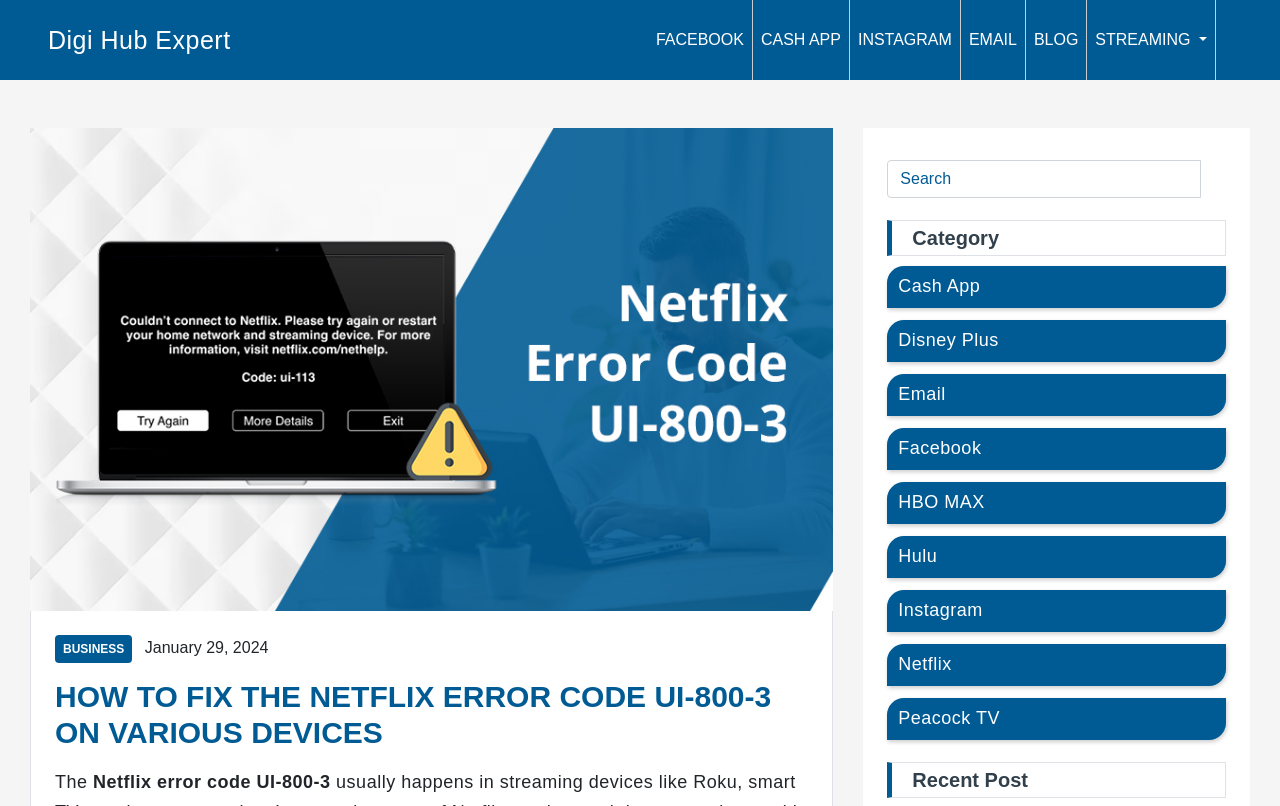Please indicate the bounding box coordinates of the element's region to be clicked to achieve the instruction: "go to Netflix". Provide the coordinates as four float numbers between 0 and 1, i.e., [left, top, right, bottom].

[0.702, 0.811, 0.744, 0.836]